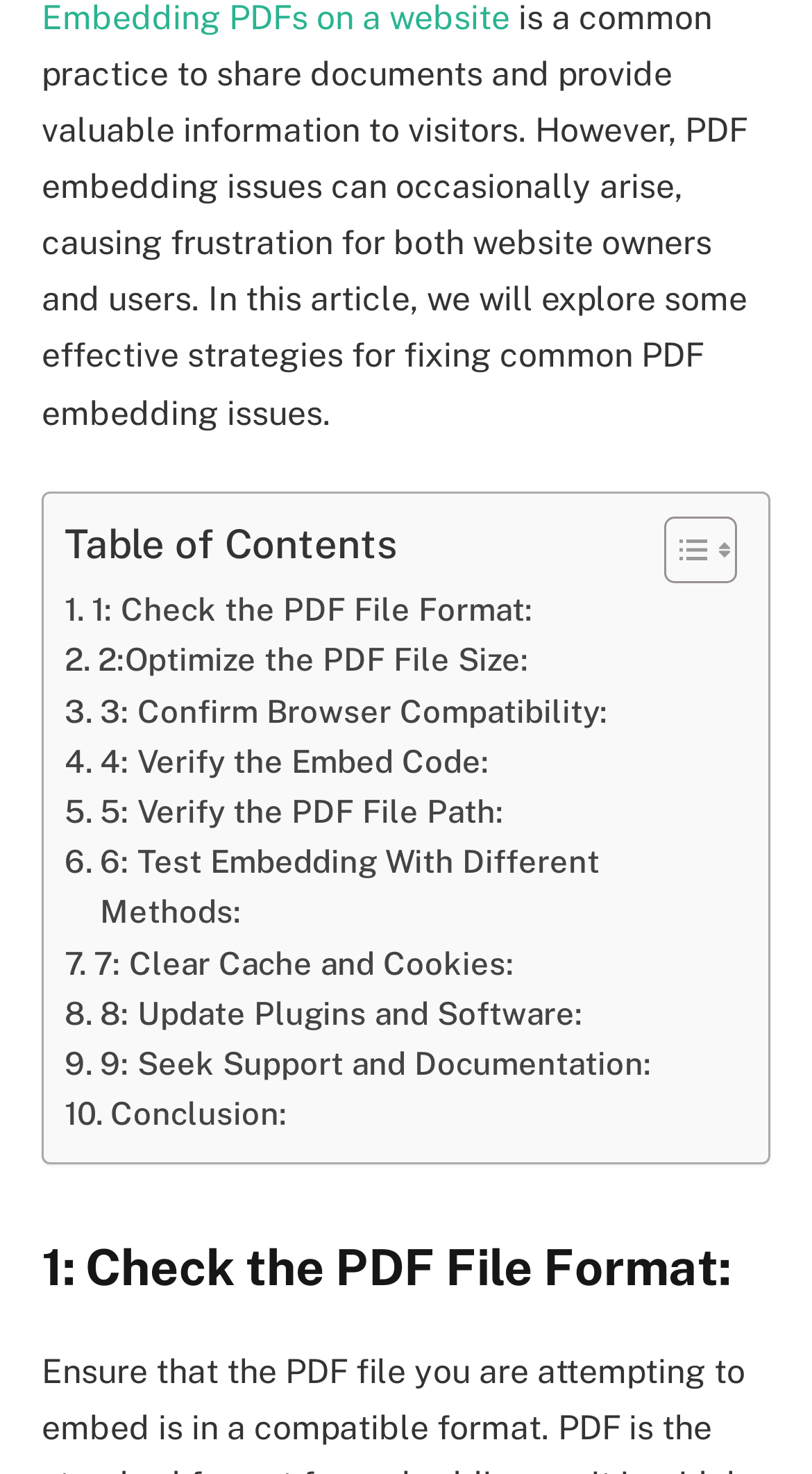Find the UI element described as: "Toggle" and predict its bounding box coordinates. Ensure the coordinates are four float numbers between 0 and 1, [left, top, right, bottom].

[0.779, 0.349, 0.895, 0.397]